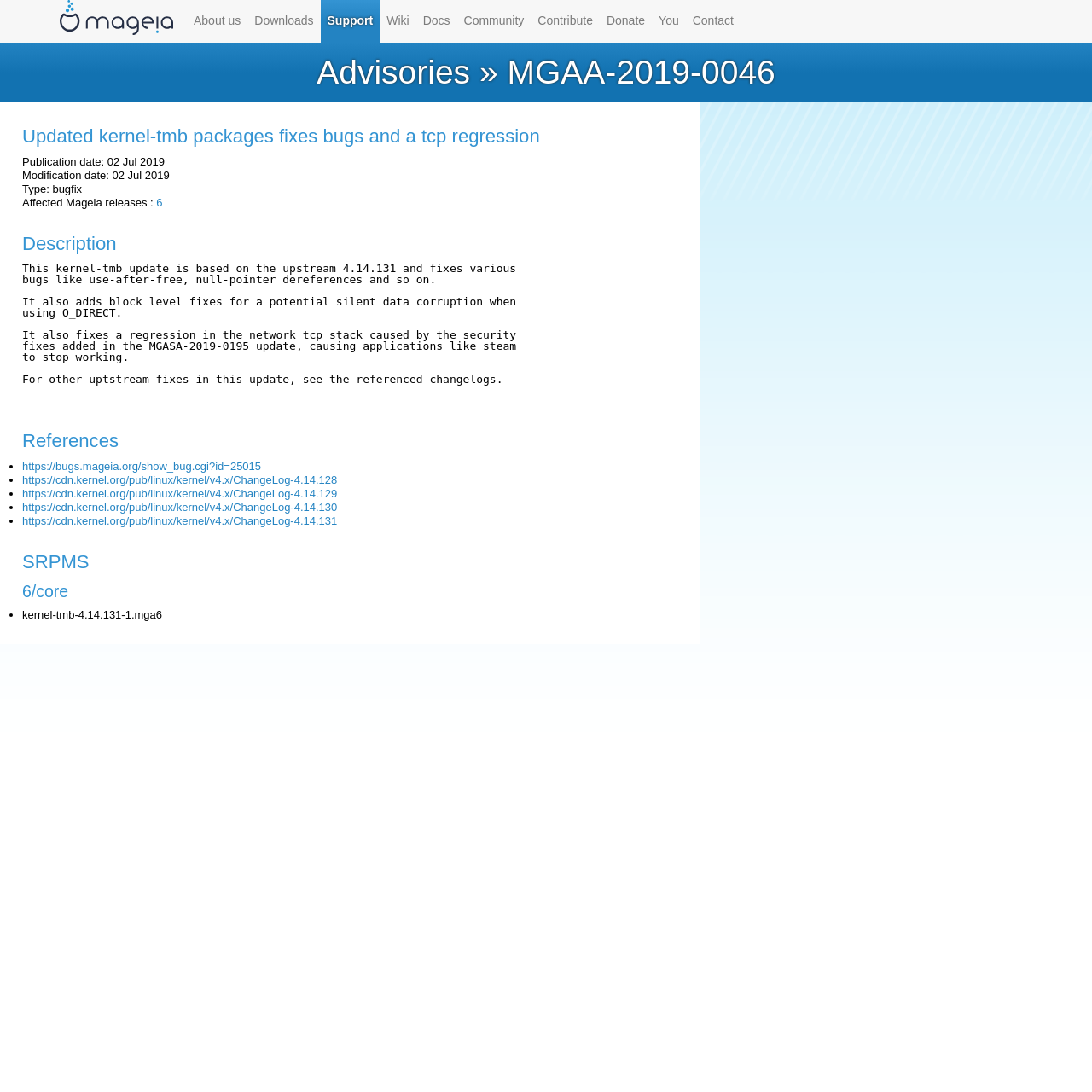What is the version of the kernel-tmb package mentioned in the SRPMS section?
Based on the visual information, provide a detailed and comprehensive answer.

I found the version of the kernel-tmb package by looking at the static text element in the SRPMS section that says 'kernel-tmb-4.14.131-1.mga6'.